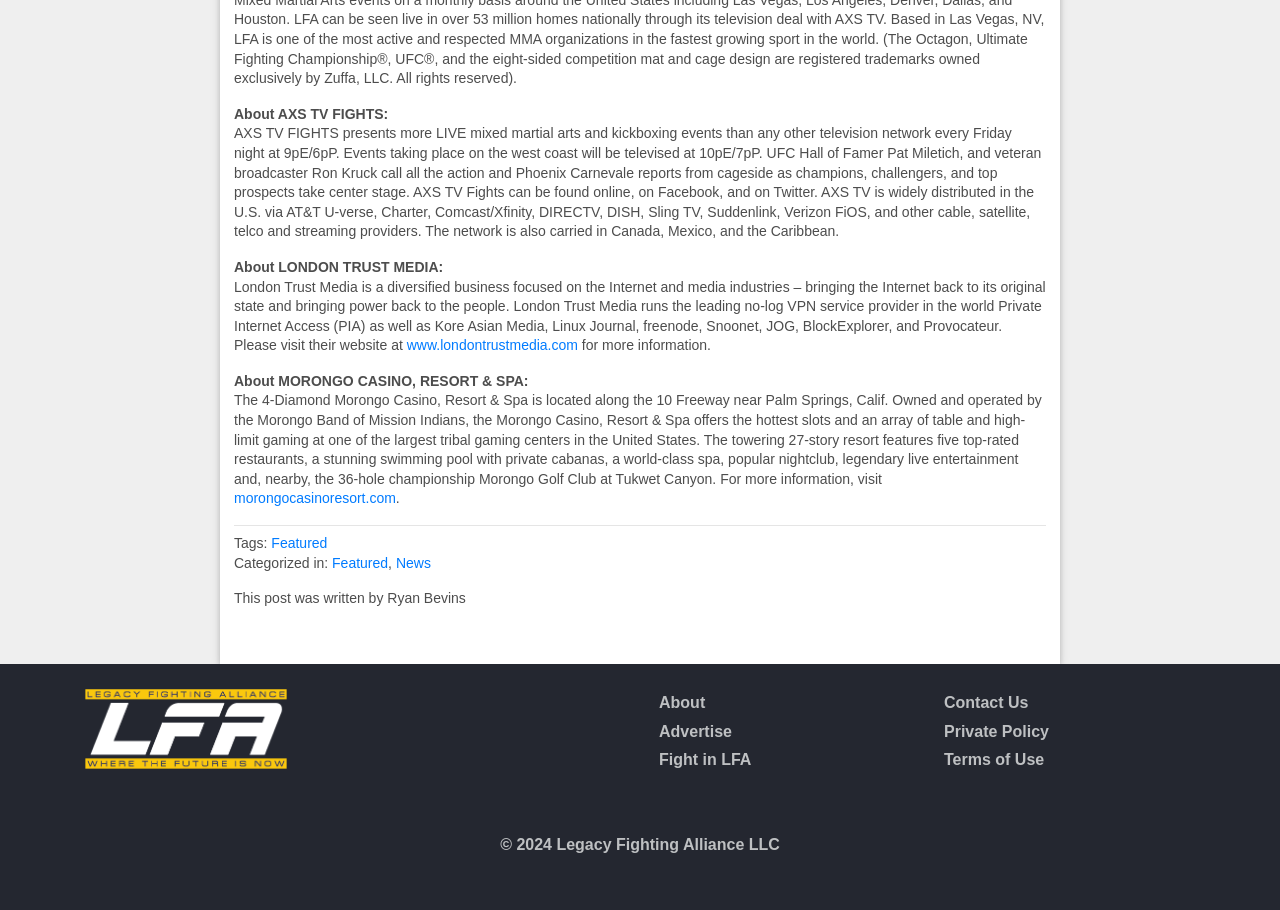Determine the coordinates of the bounding box for the clickable area needed to execute this instruction: "Visit London Trust Media website".

[0.318, 0.371, 0.452, 0.388]